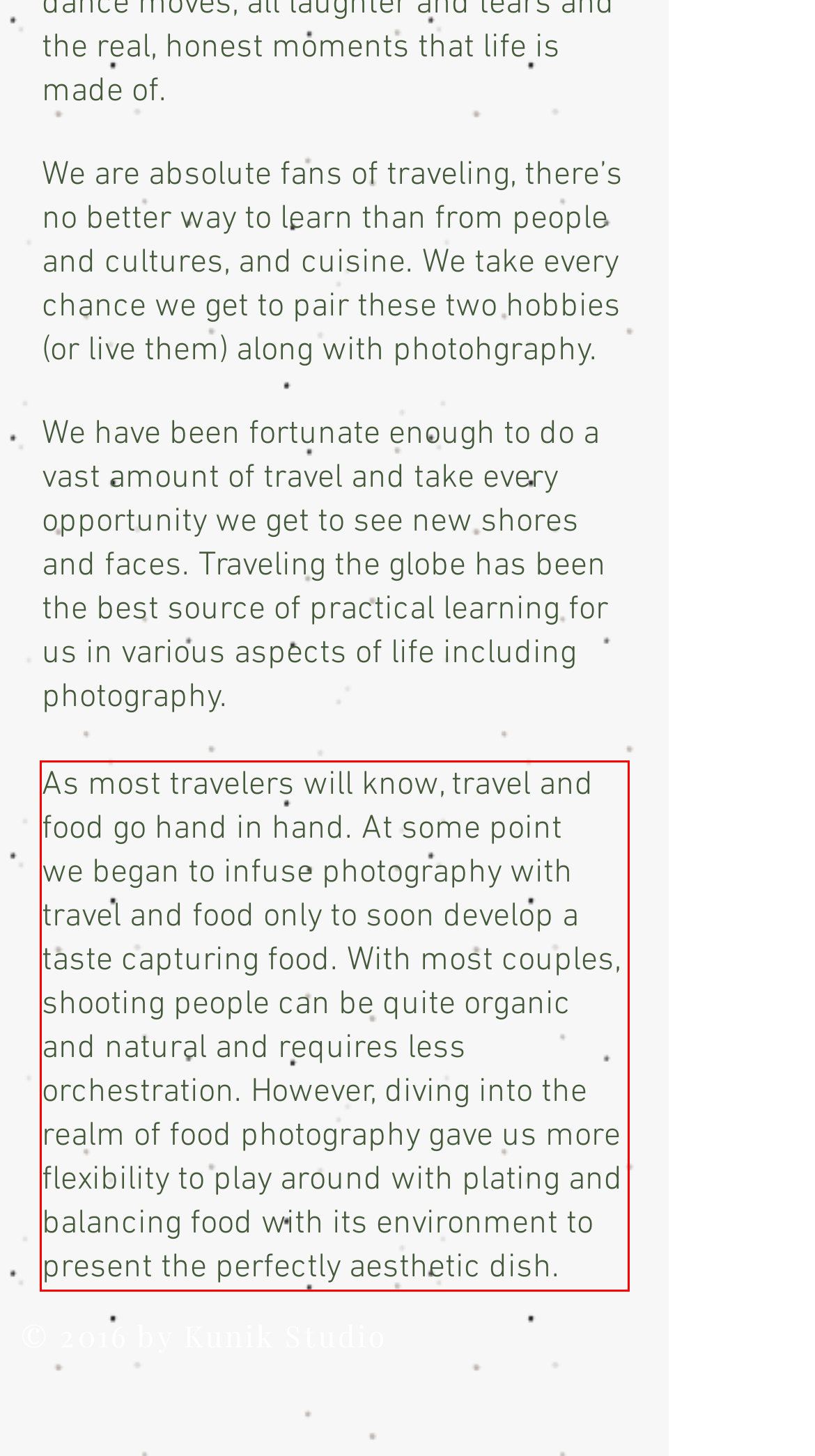Please perform OCR on the text within the red rectangle in the webpage screenshot and return the text content.

As most travelers will know, travel and food go hand in hand. At some point we began to infuse photography with travel and food only to soon develop a taste capturing food. With most couples, shooting people can be quite organic and natural and requires less orchestration. However, diving into the realm of food photography gave us more flexibility to play around with plating and balancing food with its environment to present the perfectly aesthetic dish.